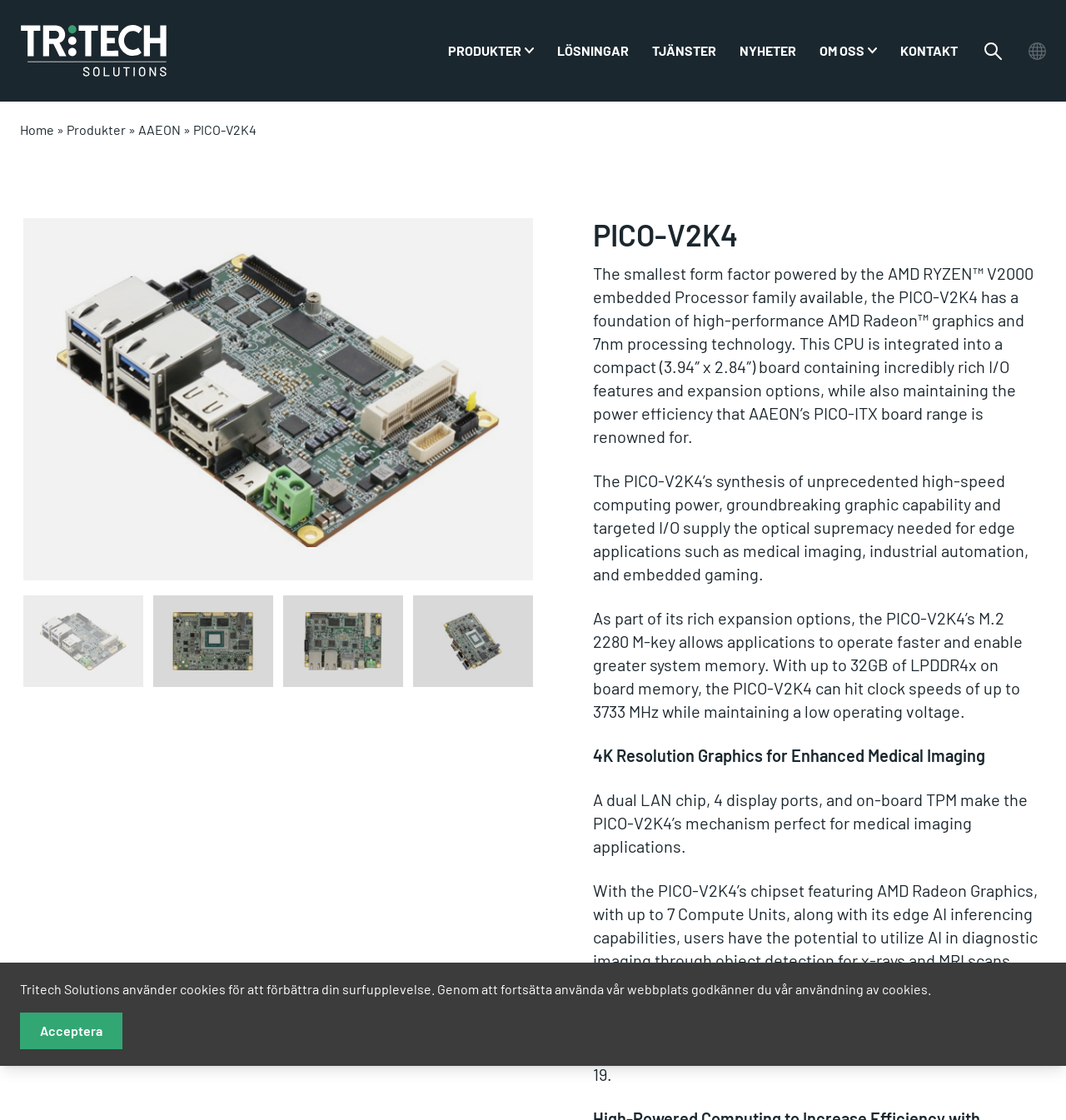Answer the question using only a single word or phrase: 
How much on-board memory does the PICO-V2K4 have?

Up to 32GB